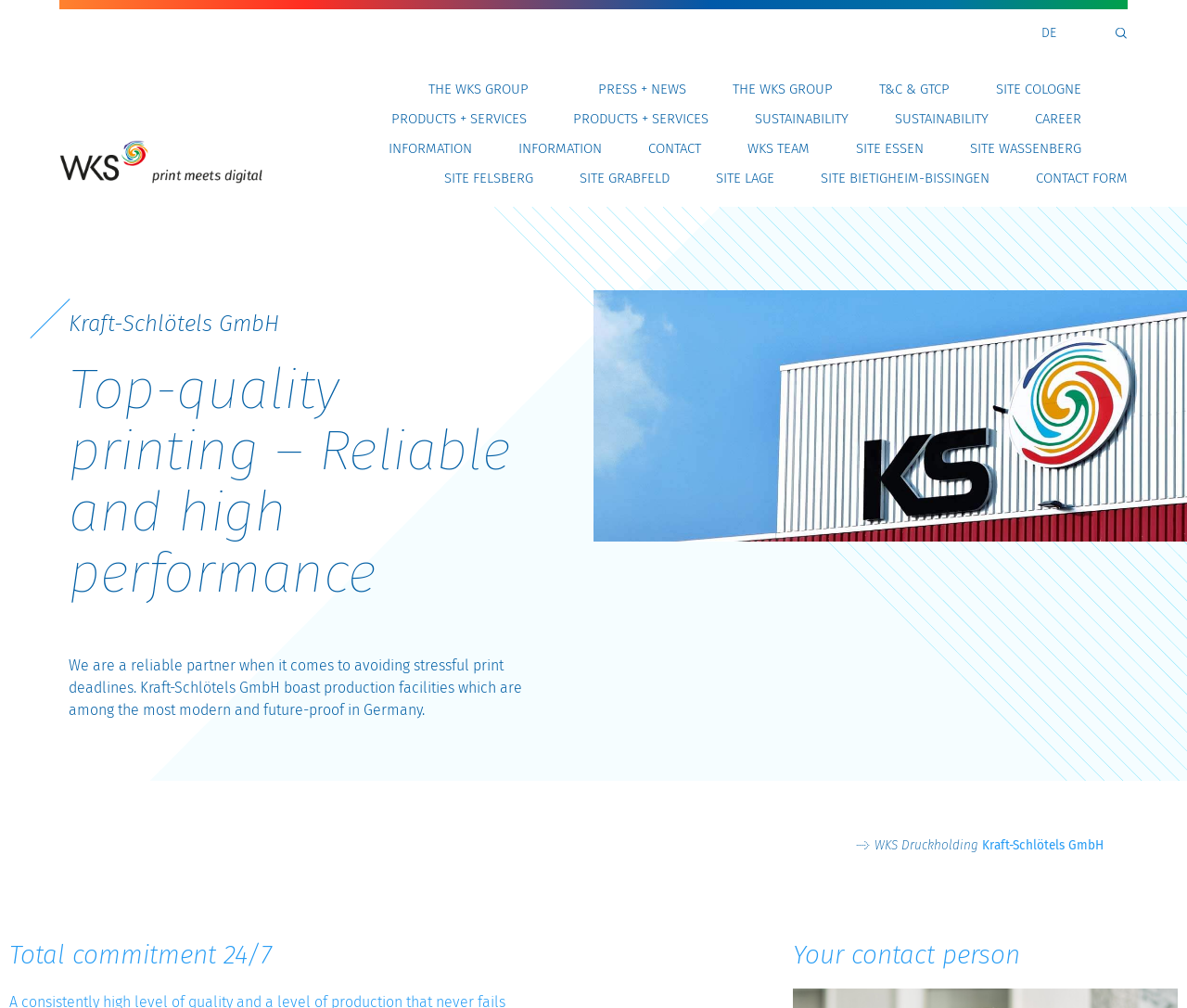Please find and generate the text of the main heading on the webpage.

Top-quality printing – Reliable and high performance